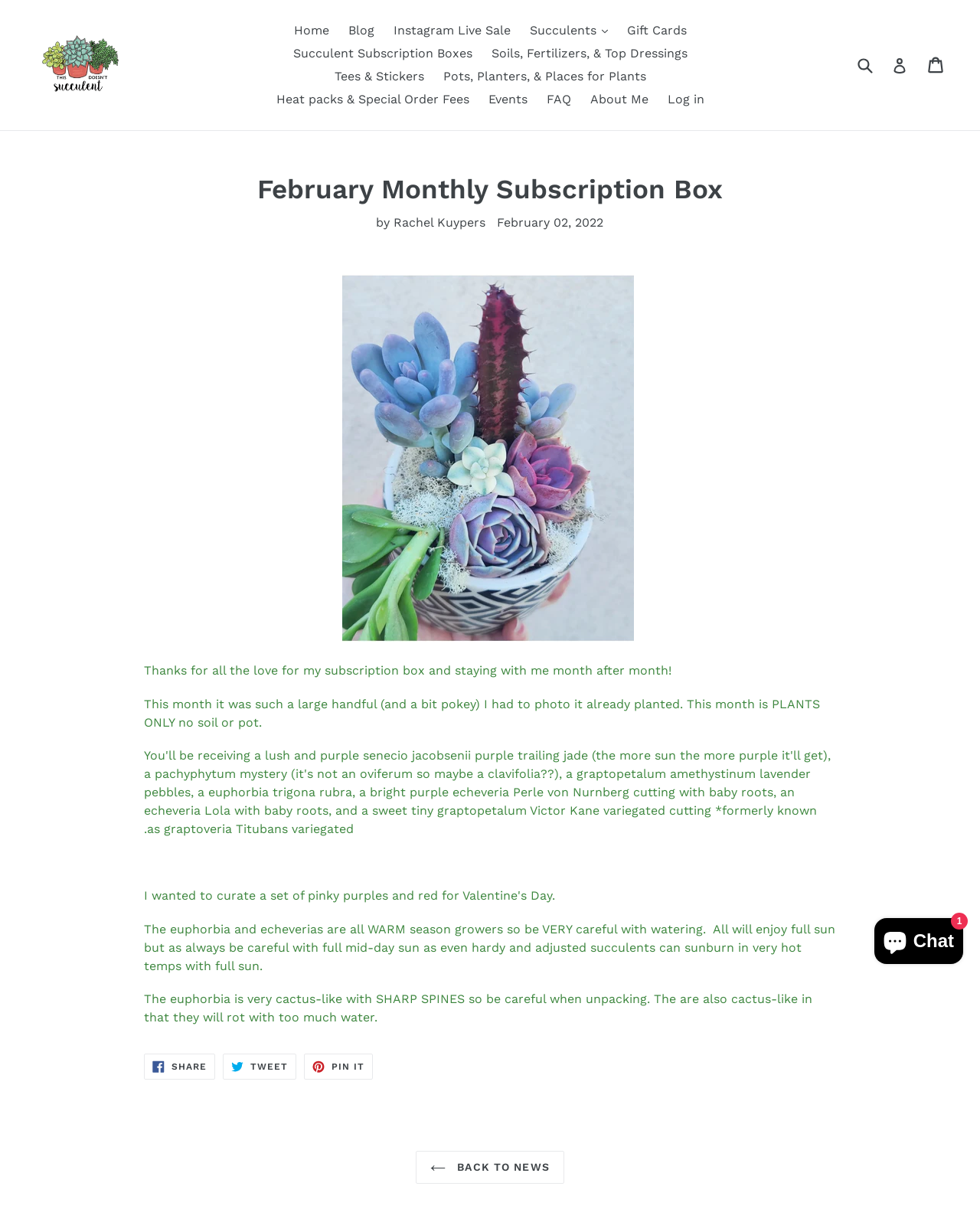Locate the bounding box coordinates of the element to click to perform the following action: 'Click the Subscribe button'. The coordinates should be given as four float values between 0 and 1, in the form of [left, top, right, bottom].

None